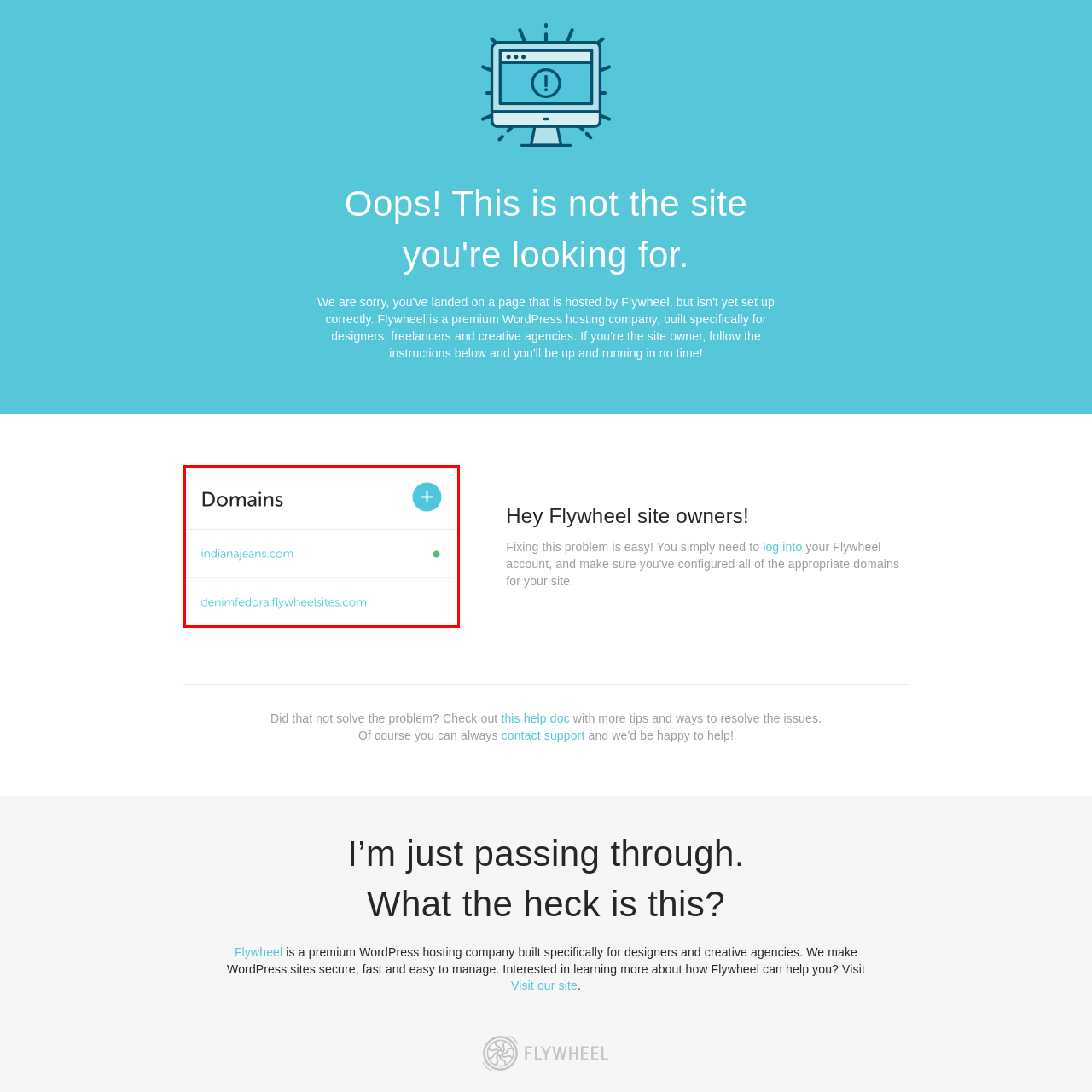Pay attention to the section of the image delineated by the white outline and provide a detailed response to the subsequent question, based on your observations: 
What is the purpose of the circular button?

The prominent circular button with a plus sign in the top right corner suggests that it is an option to add new domains, allowing users to easily manage and expand their website's domain names.